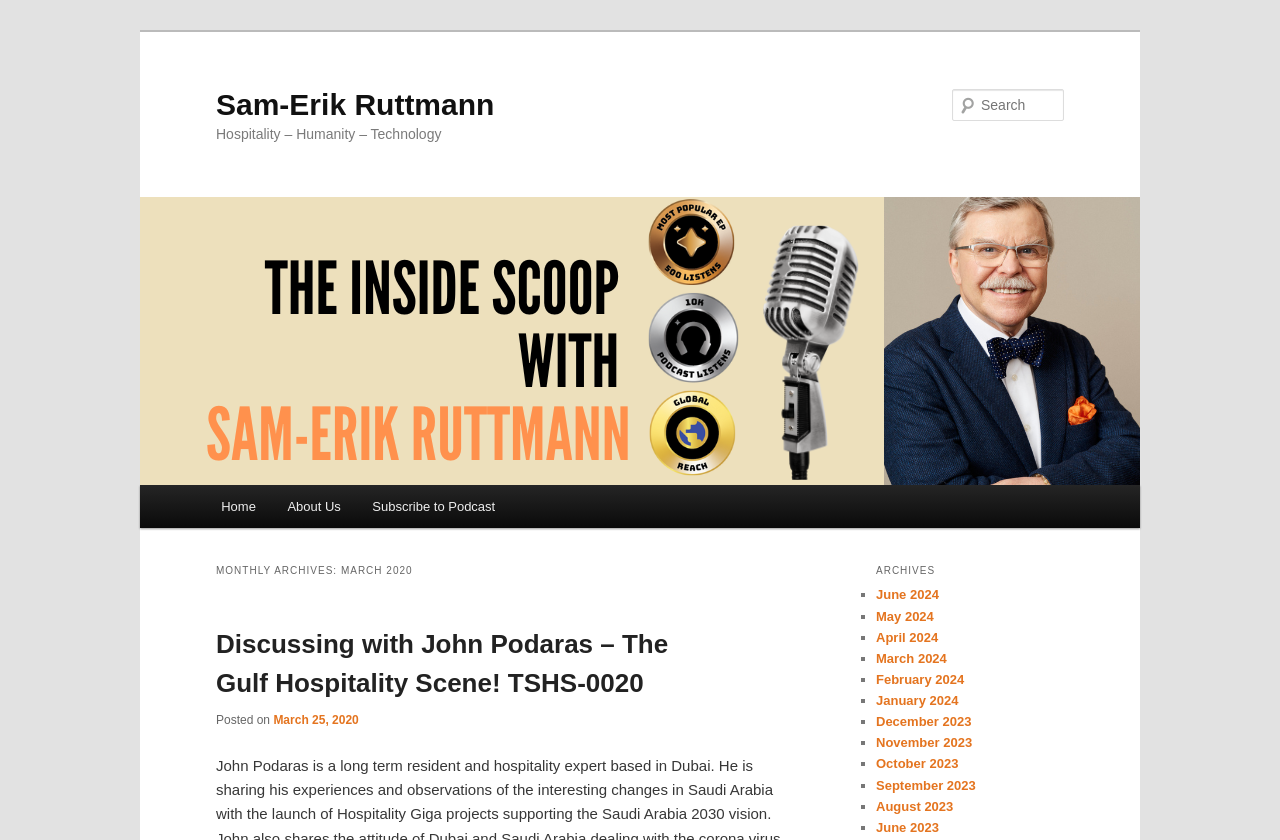How many links are in the main menu?
Give a one-word or short-phrase answer derived from the screenshot.

3